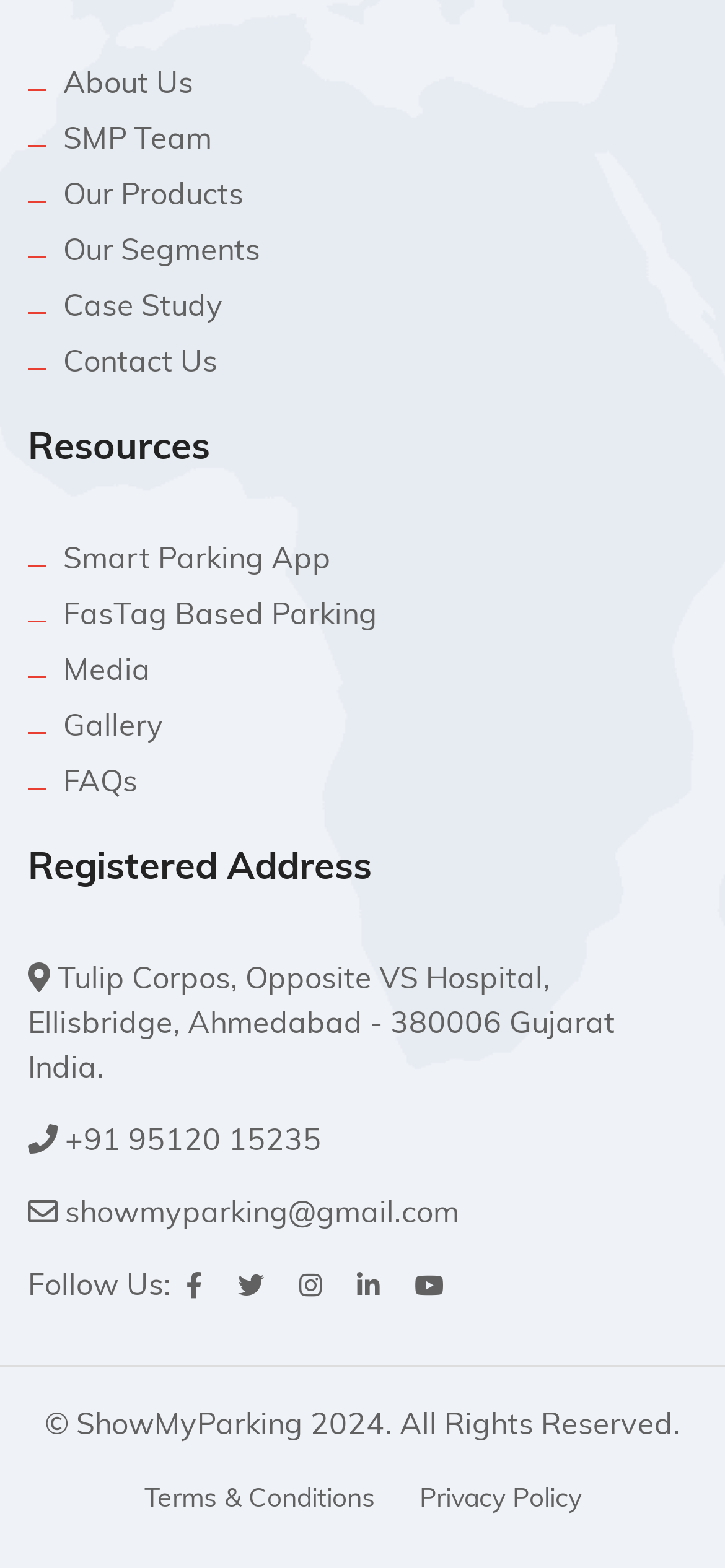Given the element description Smart Parking App, specify the bounding box coordinates of the corresponding UI element in the format (top-left x, top-left y, bottom-right x, bottom-right y). All values must be between 0 and 1.

[0.087, 0.348, 0.456, 0.367]